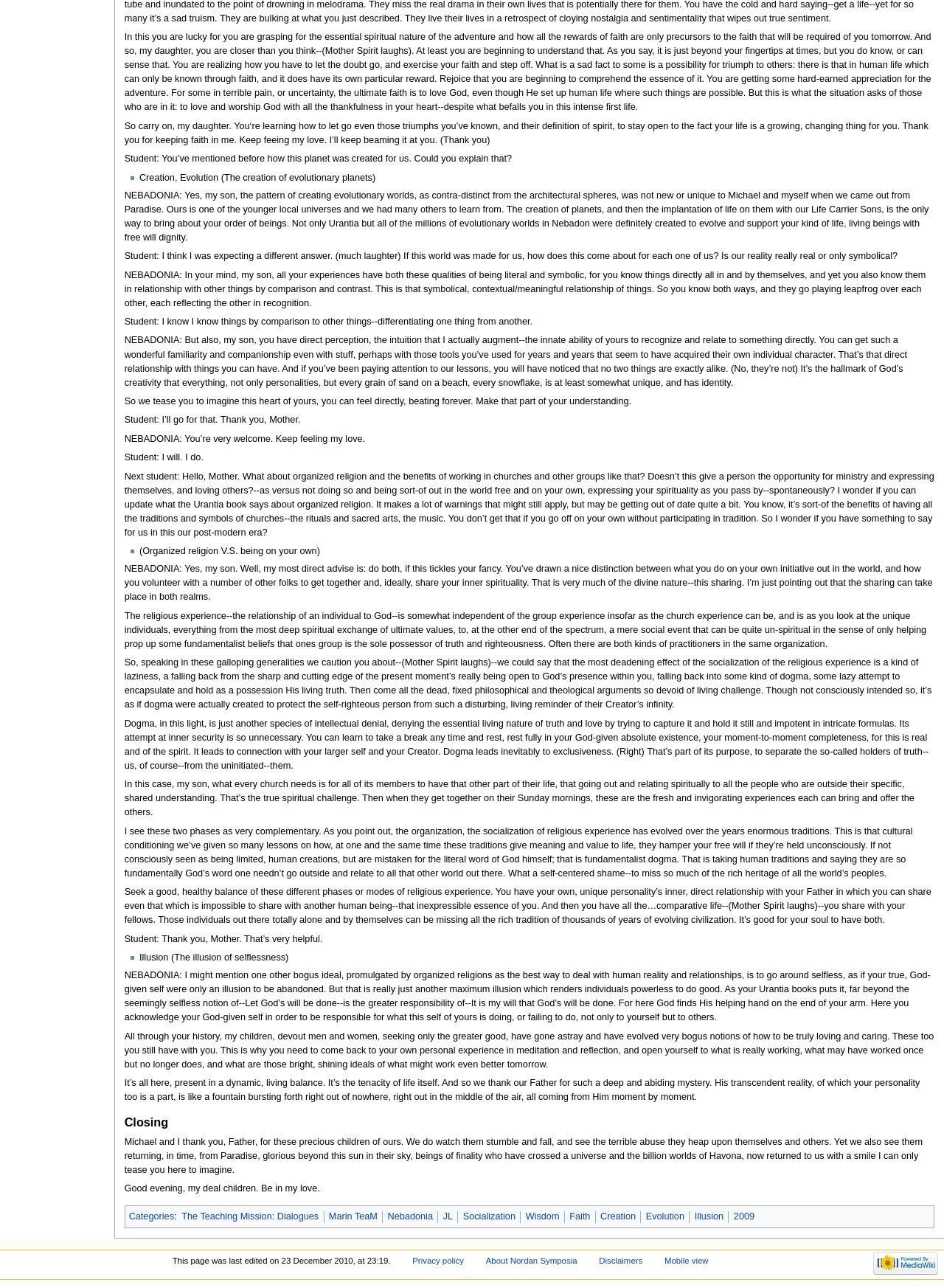Please find the bounding box coordinates of the element's region to be clicked to carry out this instruction: "Click the 'Wisdom' link".

[0.557, 0.94, 0.593, 0.948]